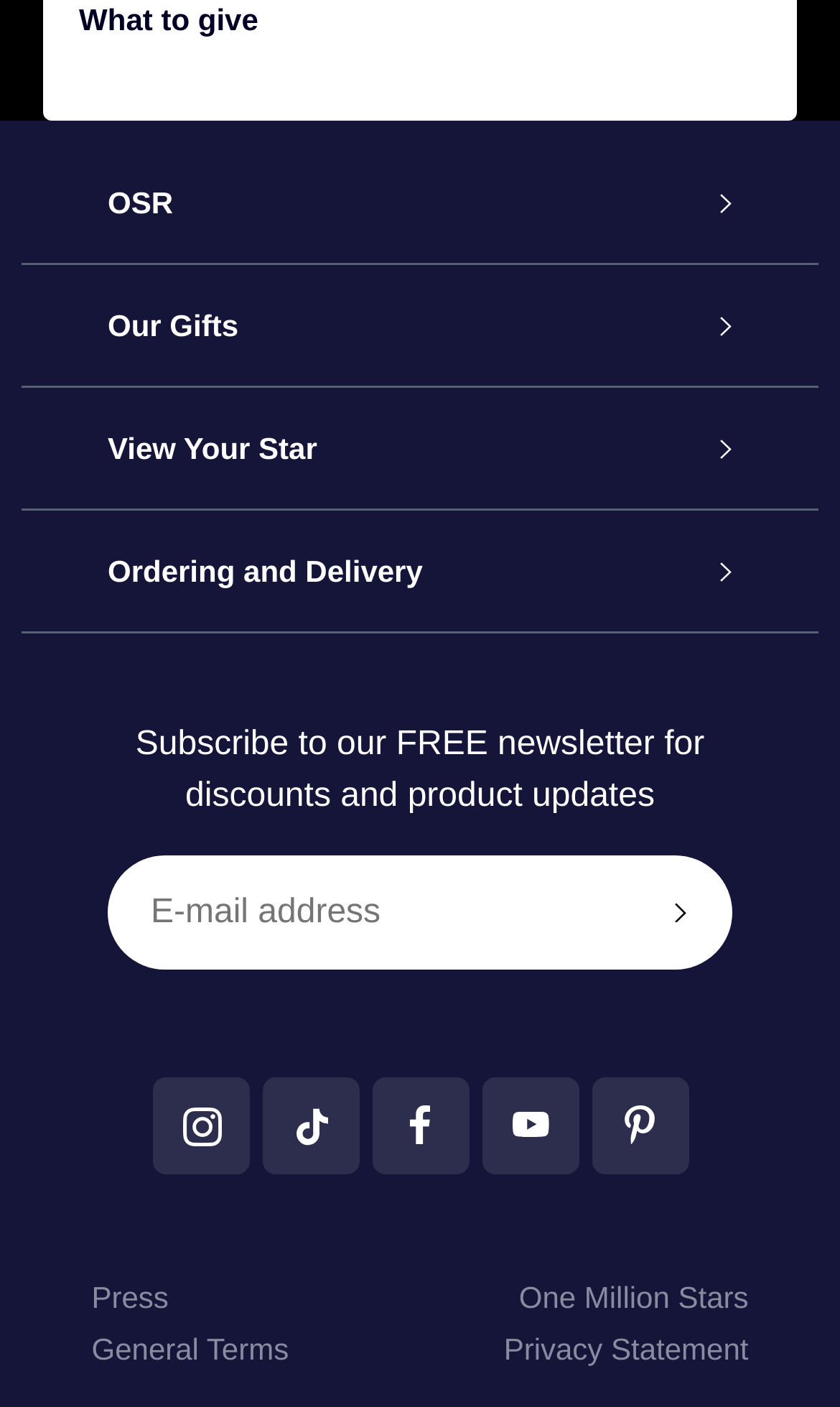Predict the bounding box coordinates for the UI element described as: "Turnkey Cassava Processing Project". The coordinates should be four float numbers between 0 and 1, presented as [left, top, right, bottom].

None